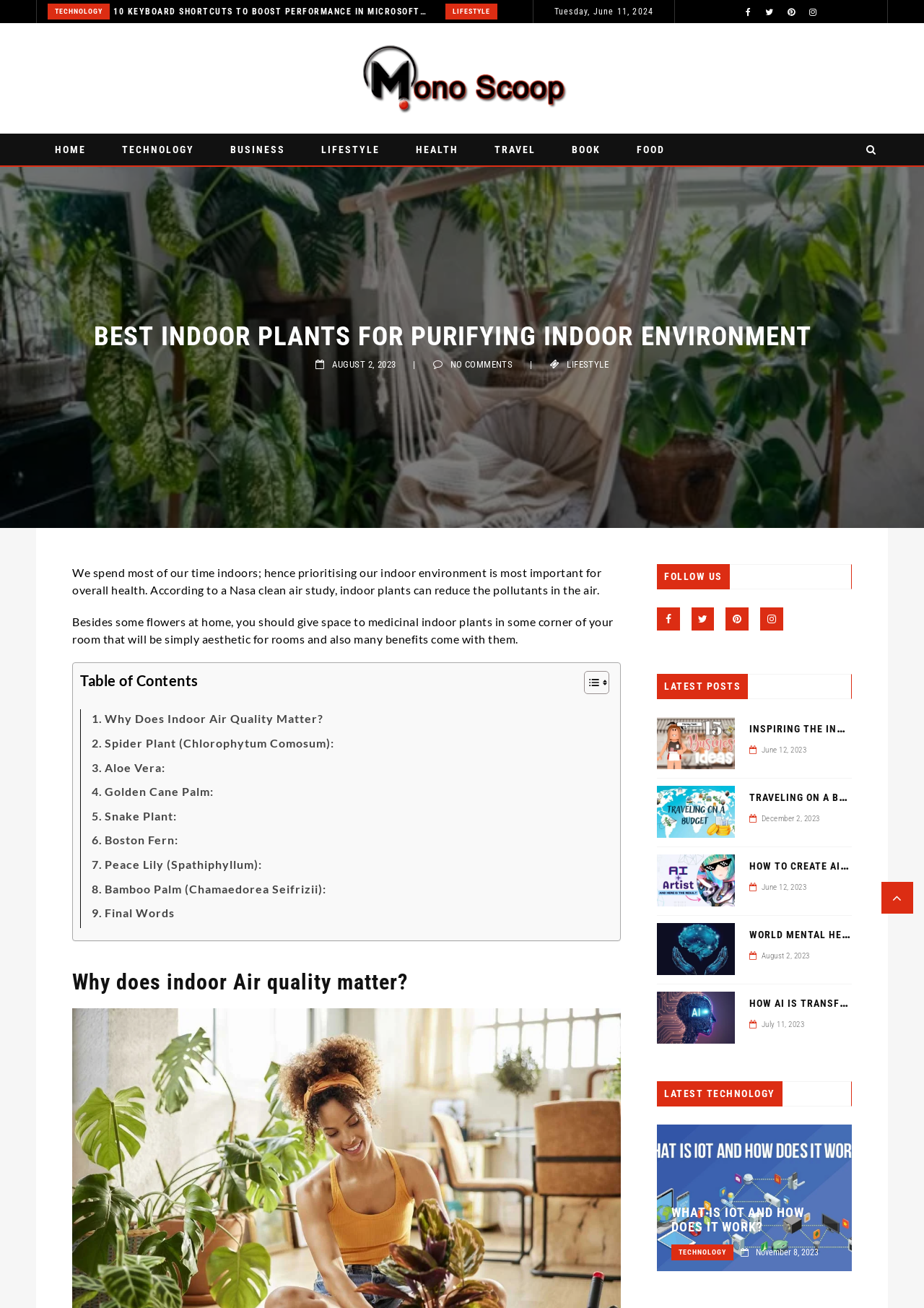Using the provided element description: "Final words", identify the bounding box coordinates. The coordinates should be four floats between 0 and 1 in the order [left, top, right, bottom].

[0.099, 0.691, 0.189, 0.705]